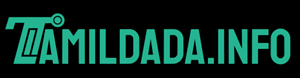What is the background of the logo?
Refer to the image and answer the question using a single word or phrase.

Dark